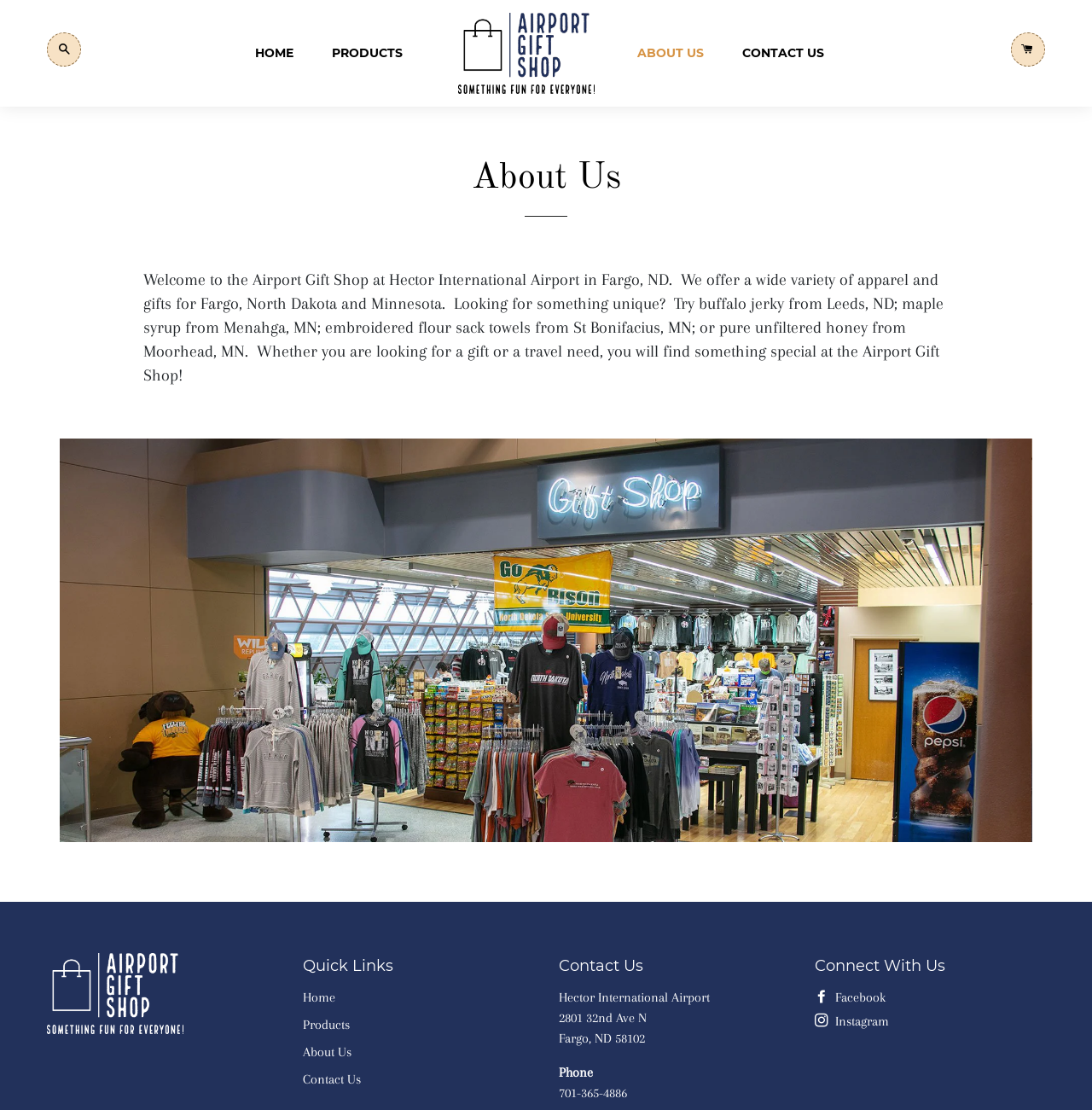What is the phone number of the gift shop?
Analyze the image and deliver a detailed answer to the question.

I found the answer by looking at the StaticText element with the content '701-365-4886' which is located under the 'Contact Us' heading and next to the 'Phone' label.